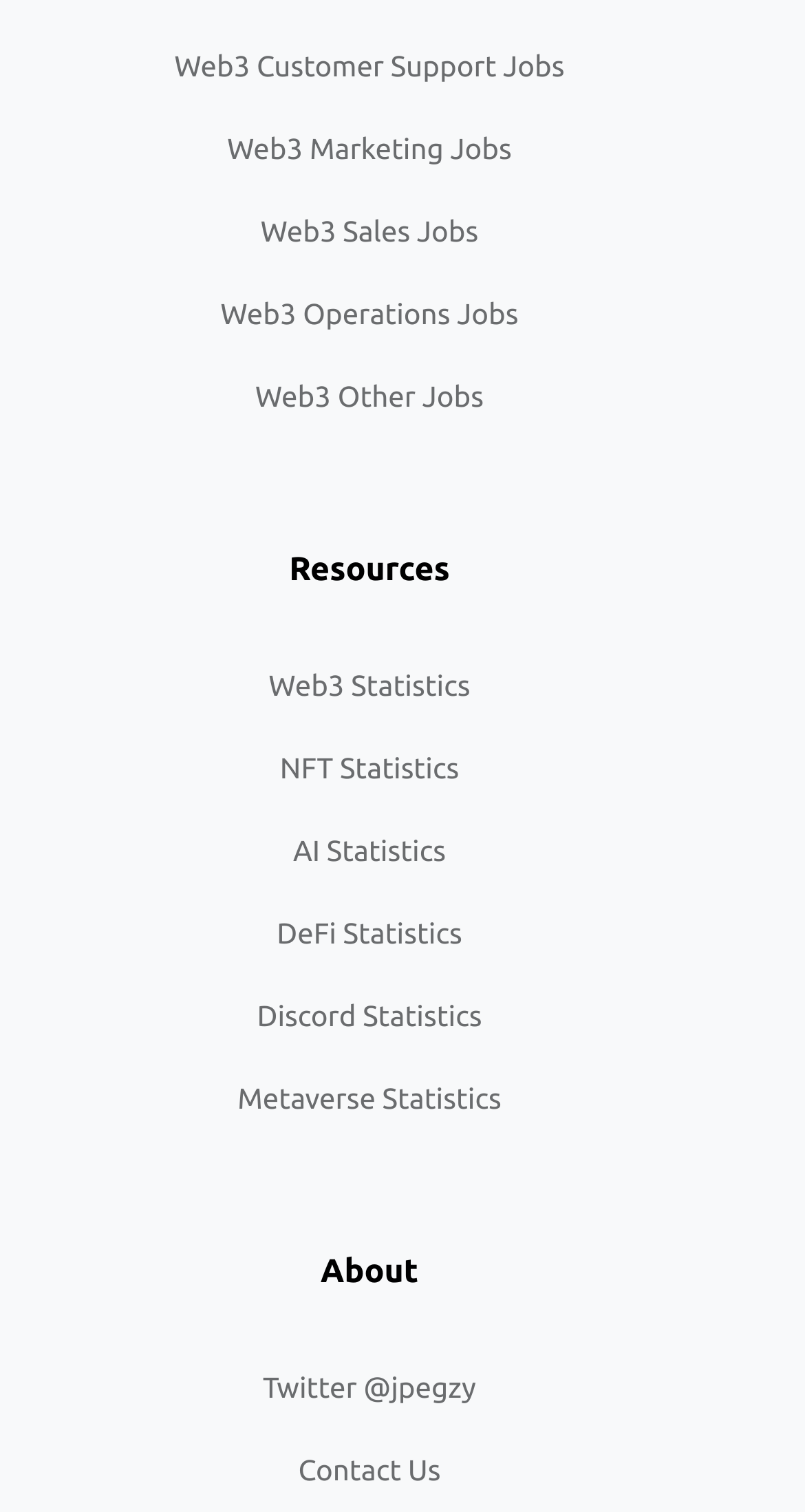What is the purpose of the 'Resources' section on this webpage?
Relying on the image, give a concise answer in one word or a brief phrase.

Providing resources